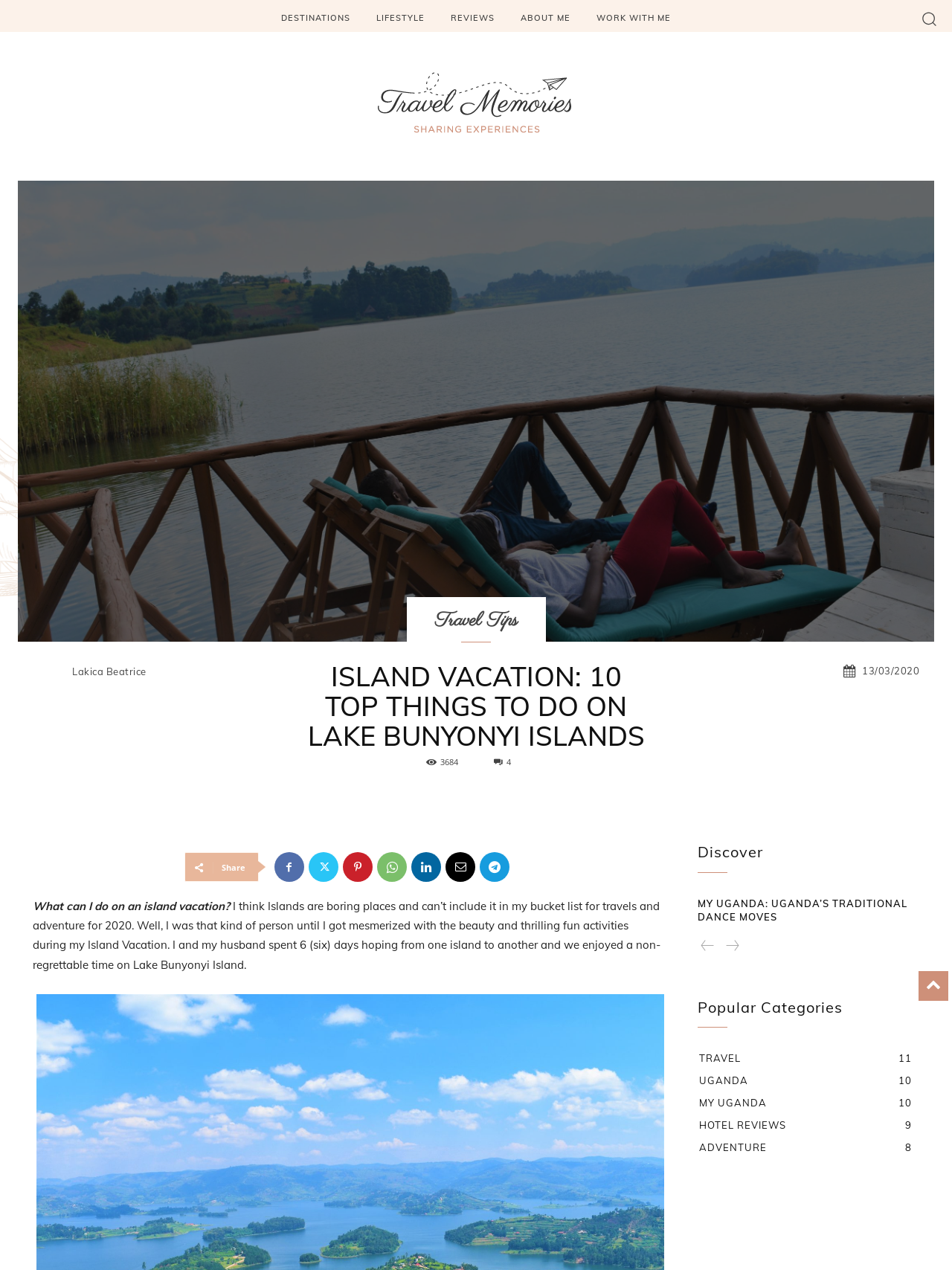Please determine the bounding box coordinates of the element to click on in order to accomplish the following task: "Share the article". Ensure the coordinates are four float numbers ranging from 0 to 1, i.e., [left, top, right, bottom].

[0.233, 0.679, 0.258, 0.687]